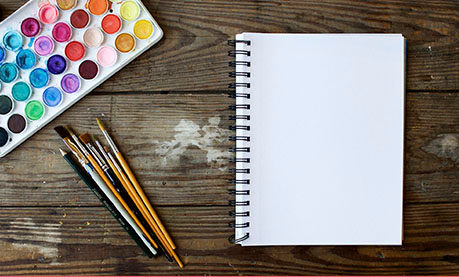What is the purpose of the palette?
Based on the image, provide a one-word or brief-phrase response.

To inspire artistic expression